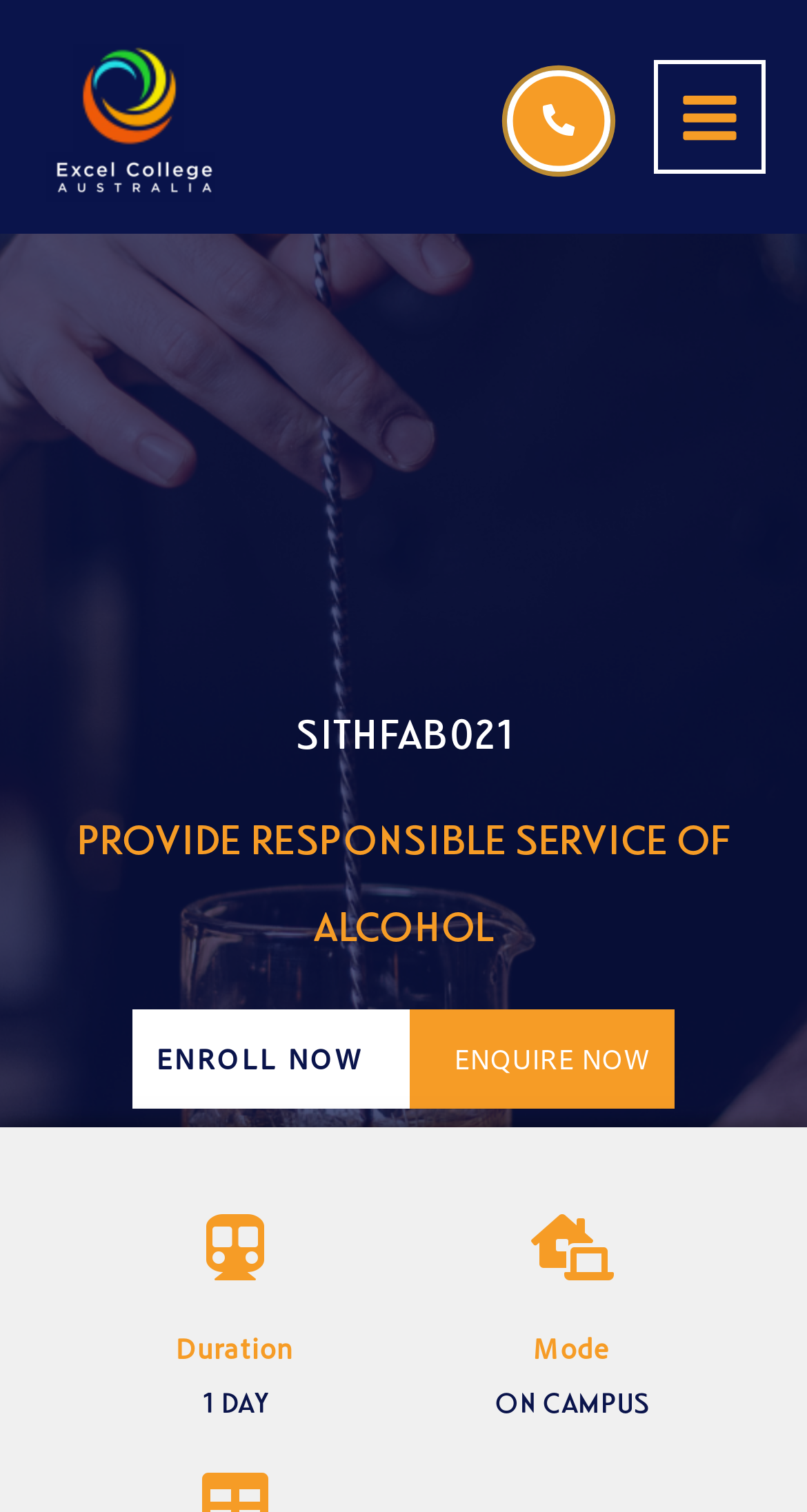Use a single word or phrase to answer the question: What are the two call-to-action buttons?

ENROLL NOW, ENQUIRE NOW